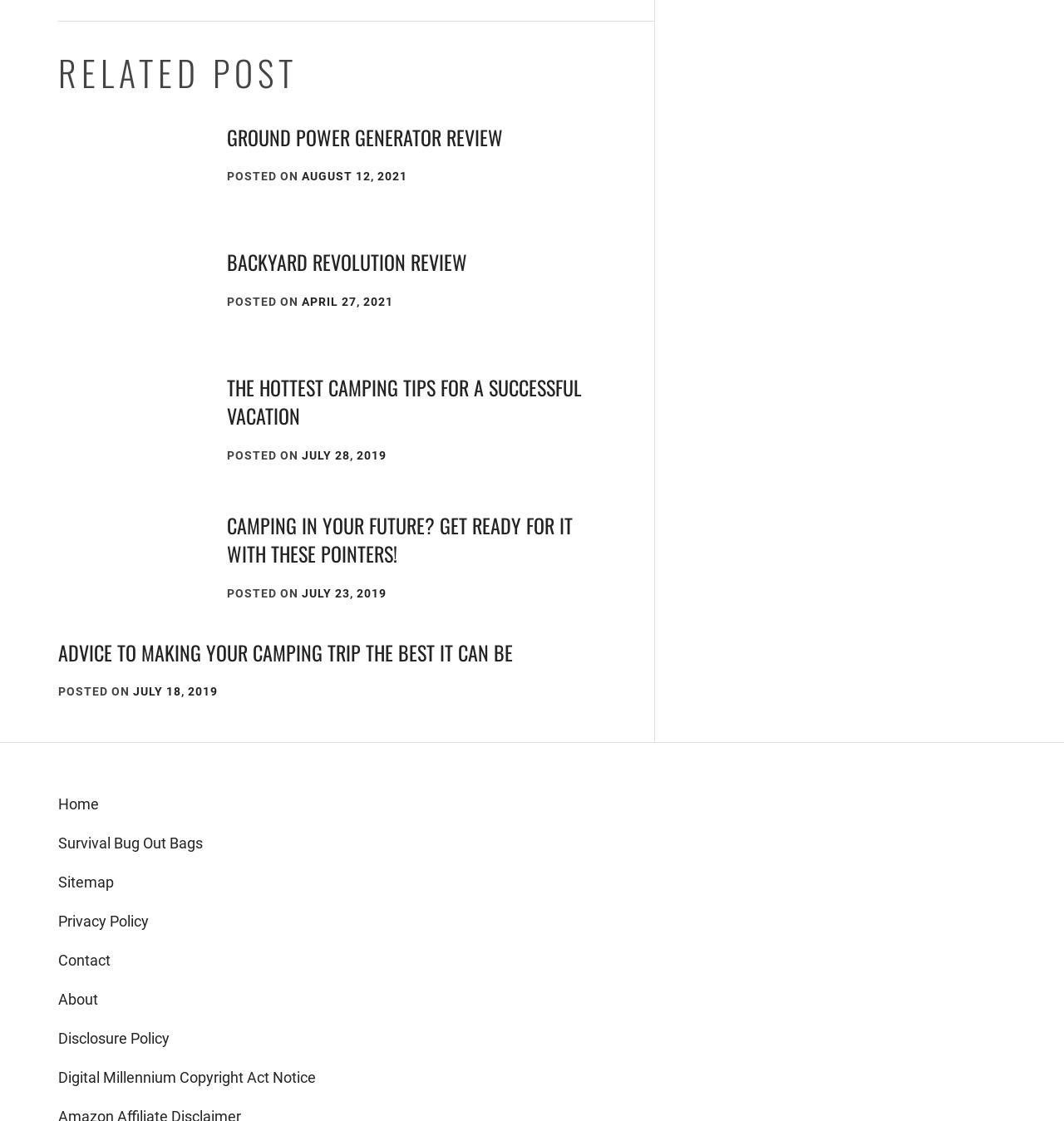Please specify the bounding box coordinates of the region to click in order to perform the following instruction: "check Privacy Policy".

[0.055, 0.804, 0.336, 0.839]